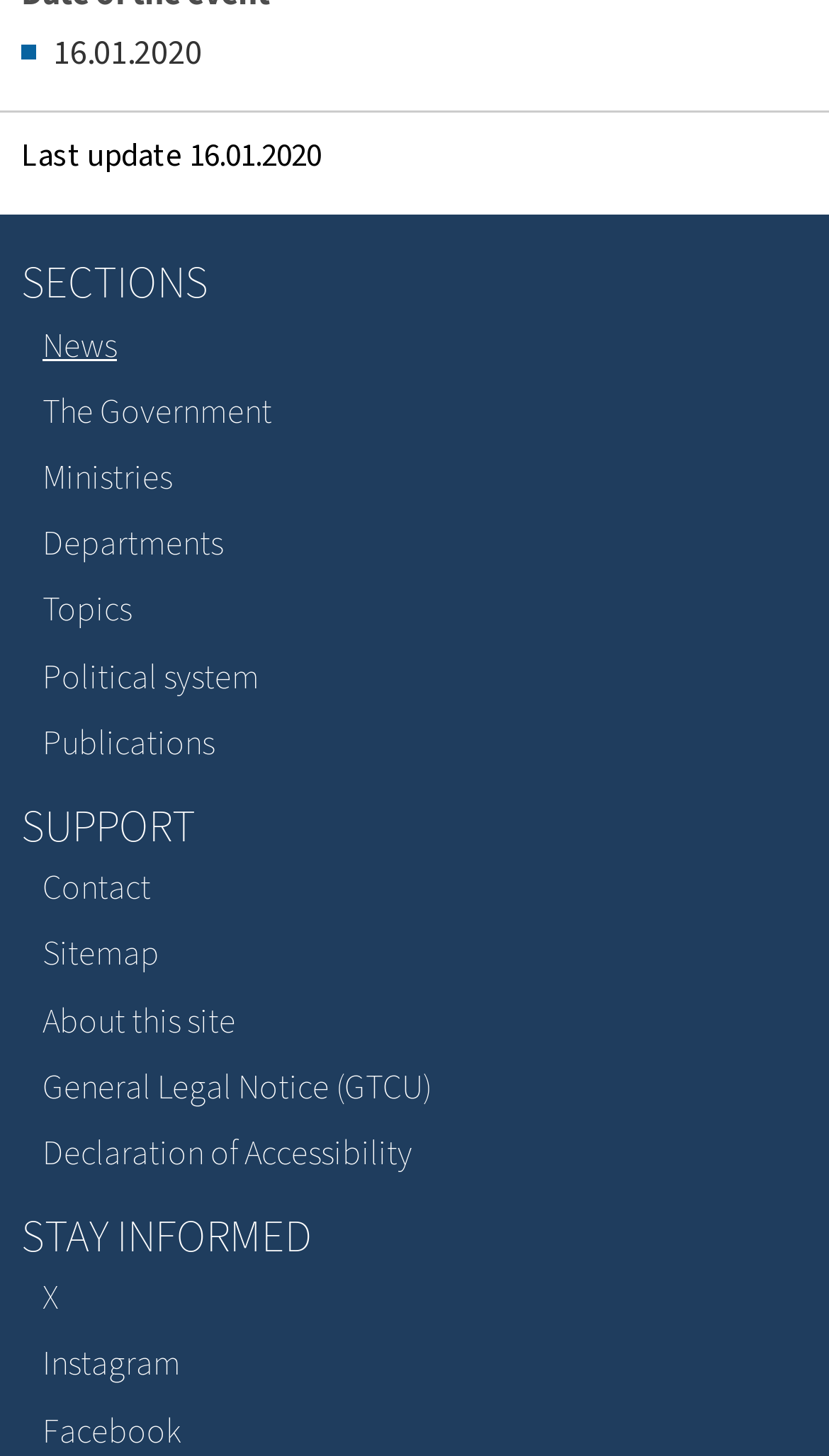What type of content is available on the website?
Respond to the question with a single word or phrase according to the image.

Government-related information